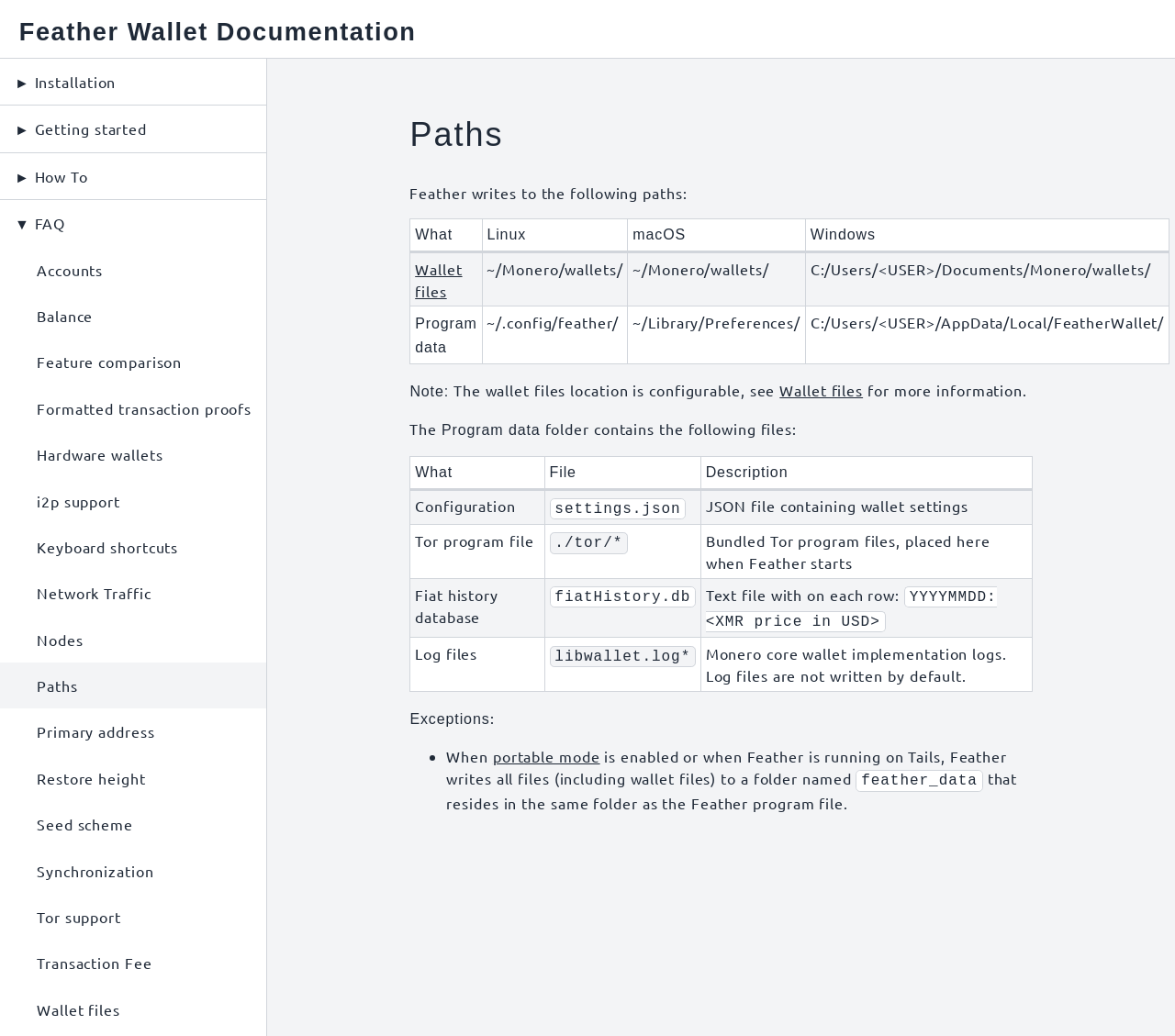Given the element description Wallet files, specify the bounding box coordinates of the corresponding UI element in the format (top-left x, top-left y, bottom-right x, bottom-right y). All values must be between 0 and 1.

[0.664, 0.368, 0.734, 0.385]